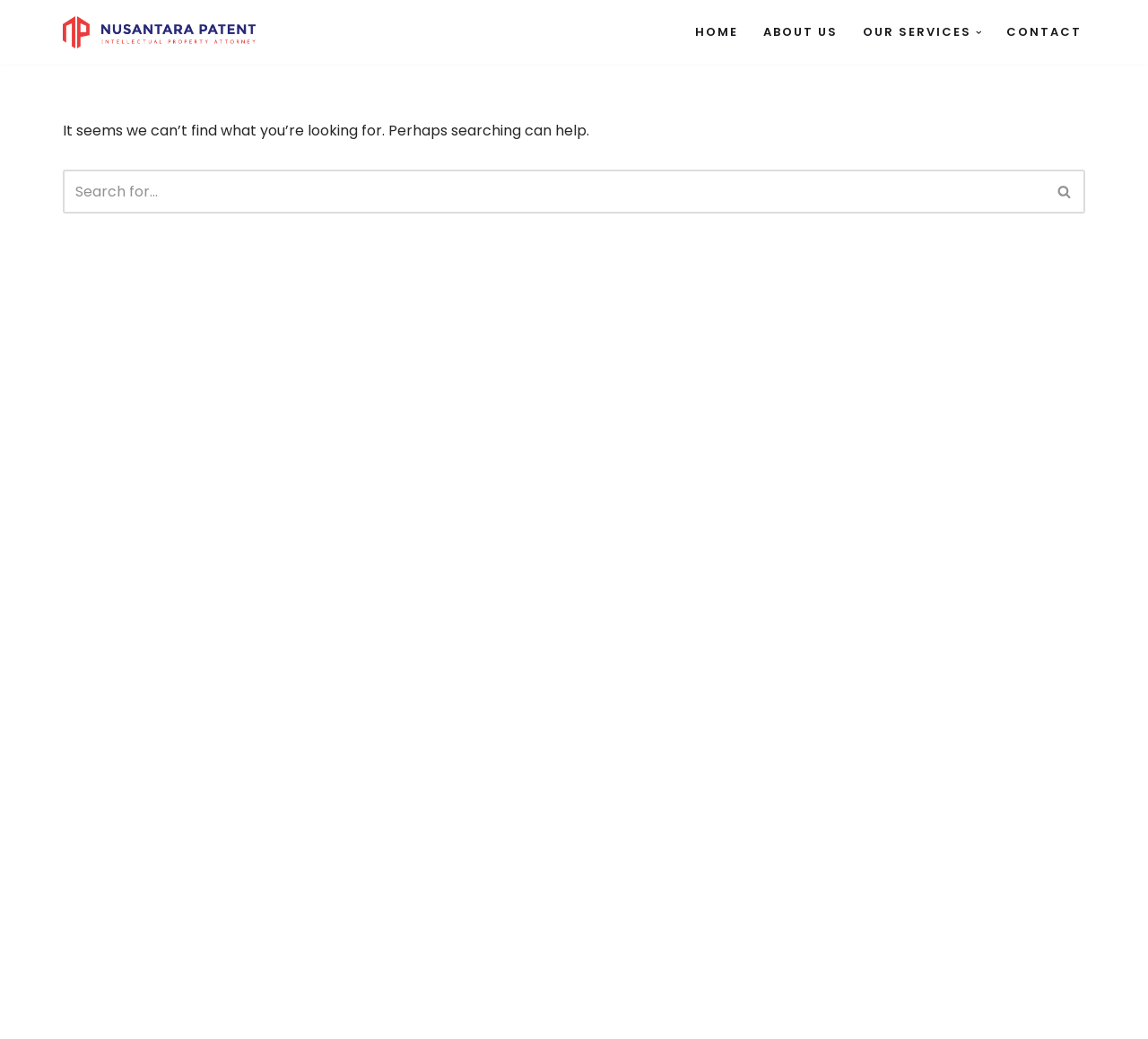Produce an extensive caption that describes everything on the webpage.

The webpage is a "Page not found" error page from Nusantara Patent, an intellectual property attorney firm. At the top-left corner, there is a "Skip to content" link. Next to it, on the same horizontal line, is the company's name "Nusantara Patent Intellectual Property Attorney" in the form of a link. 

On the top-right side, there is a primary navigation menu with four links: "HOME", "ABOUT US", "OUR SERVICES", and "CONTACT". The "OUR SERVICES" link has a dropdown submenu button next to it, indicated by a small dropdown icon.

Below the navigation menu, there is a message stating "It seems we can’t find what you’re looking for. Perhaps searching can help." This message is followed by a search bar that spans almost the entire width of the page. The search bar consists of a text input field and a "Search" button on the right side, which has a small magnifying glass icon.